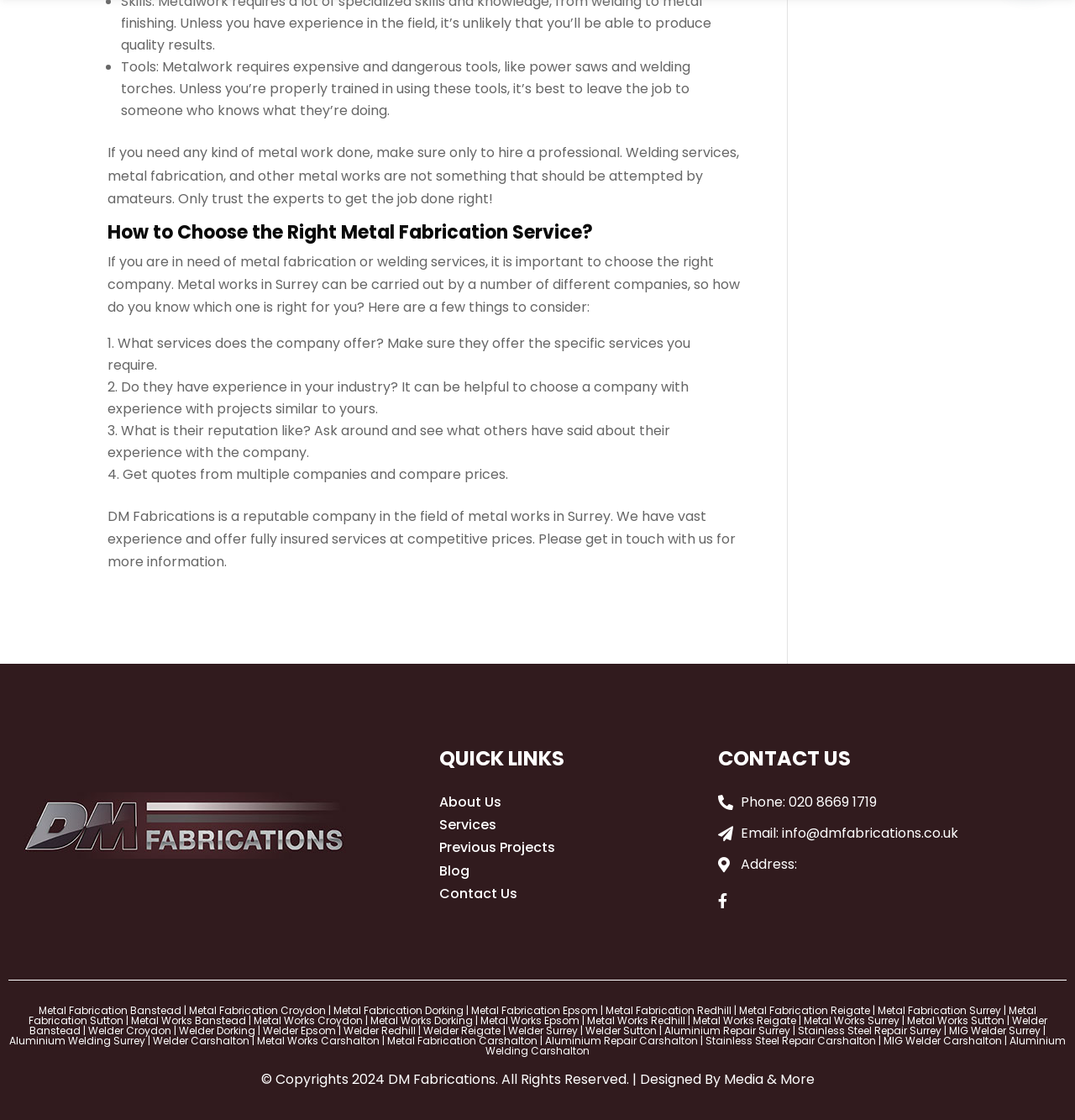Find the bounding box coordinates for the area that must be clicked to perform this action: "Contact the company by phone".

[0.668, 0.706, 0.98, 0.726]